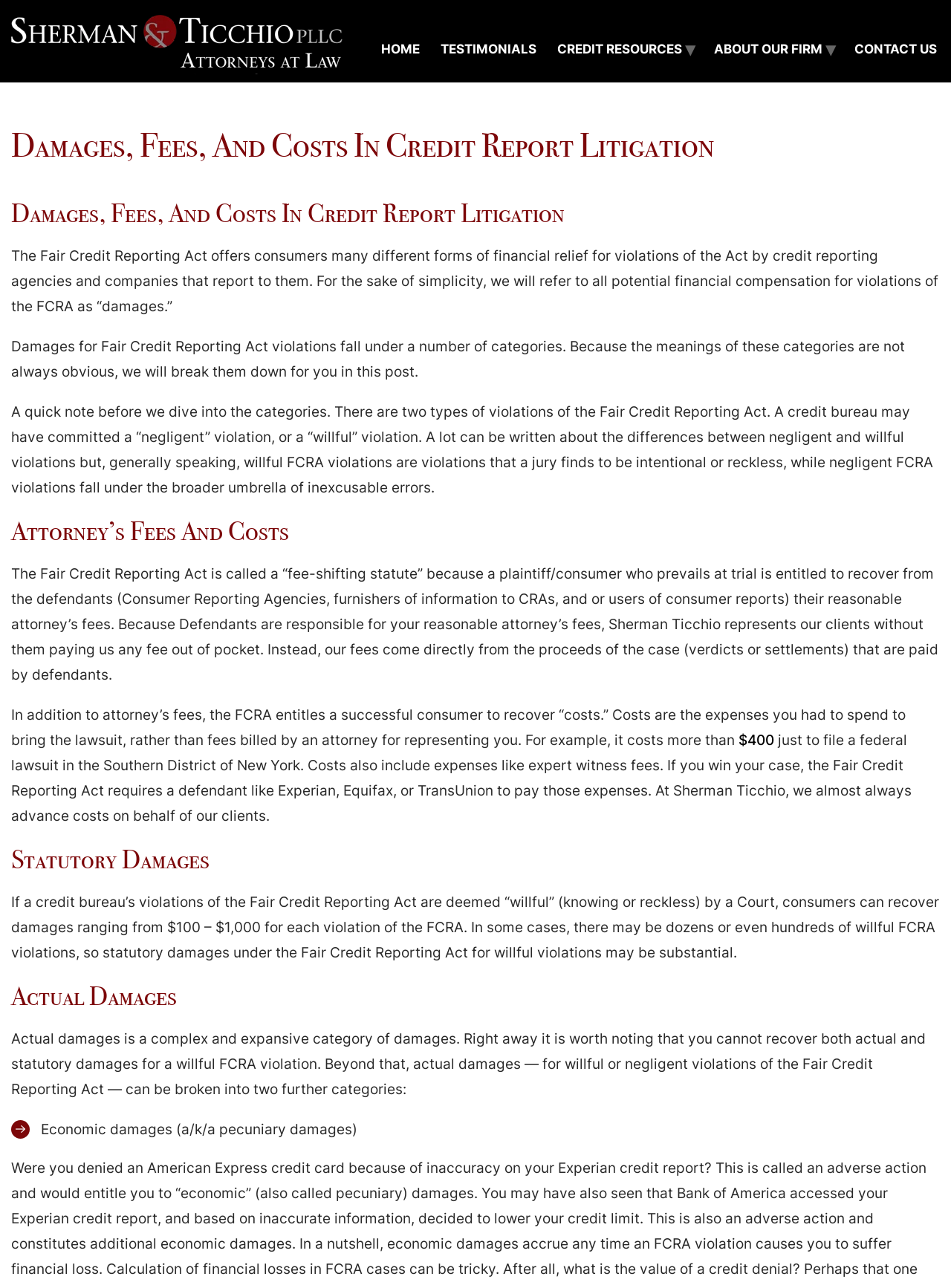Find the coordinates for the bounding box of the element with this description: "Contact Us".

[0.895, 0.028, 0.988, 0.048]